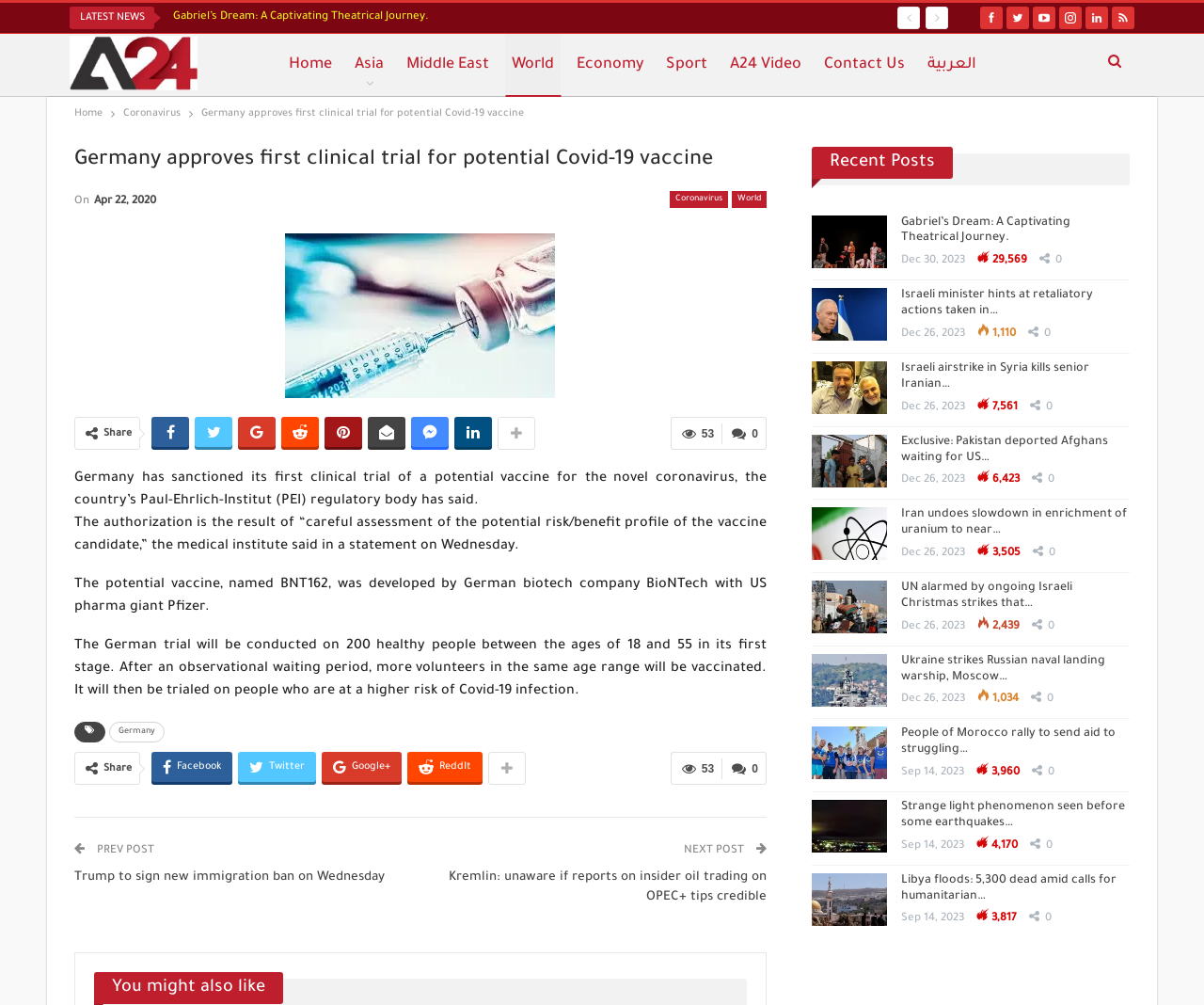Specify the bounding box coordinates of the region I need to click to perform the following instruction: "View the recent post about Gabriel’s Dream: A Captivating Theatrical Journey". The coordinates must be four float numbers in the range of 0 to 1, i.e., [left, top, right, bottom].

[0.674, 0.214, 0.737, 0.267]